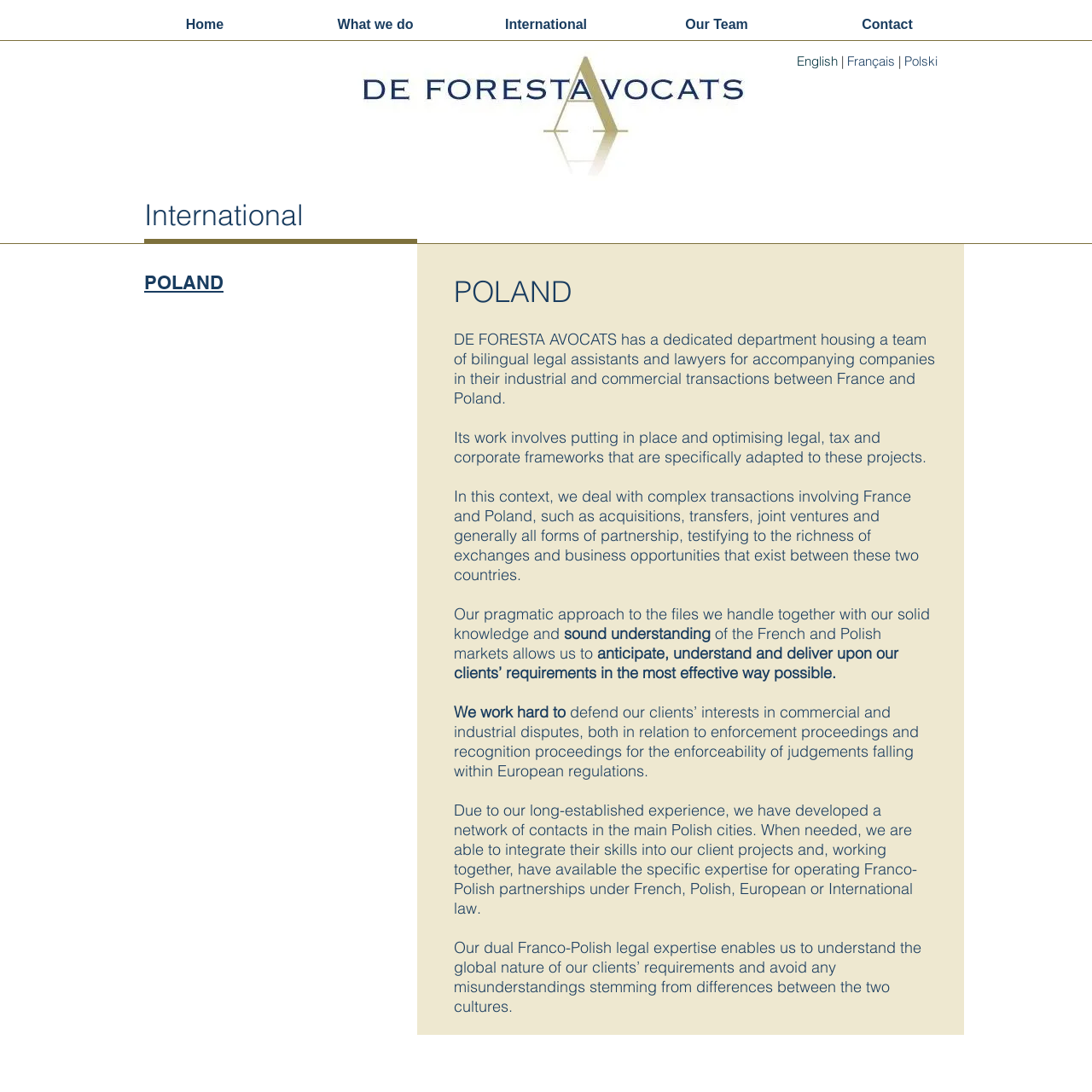Extract the bounding box coordinates of the UI element described: "Case Reports". Provide the coordinates in the format [left, top, right, bottom] with values ranging from 0 to 1.

None